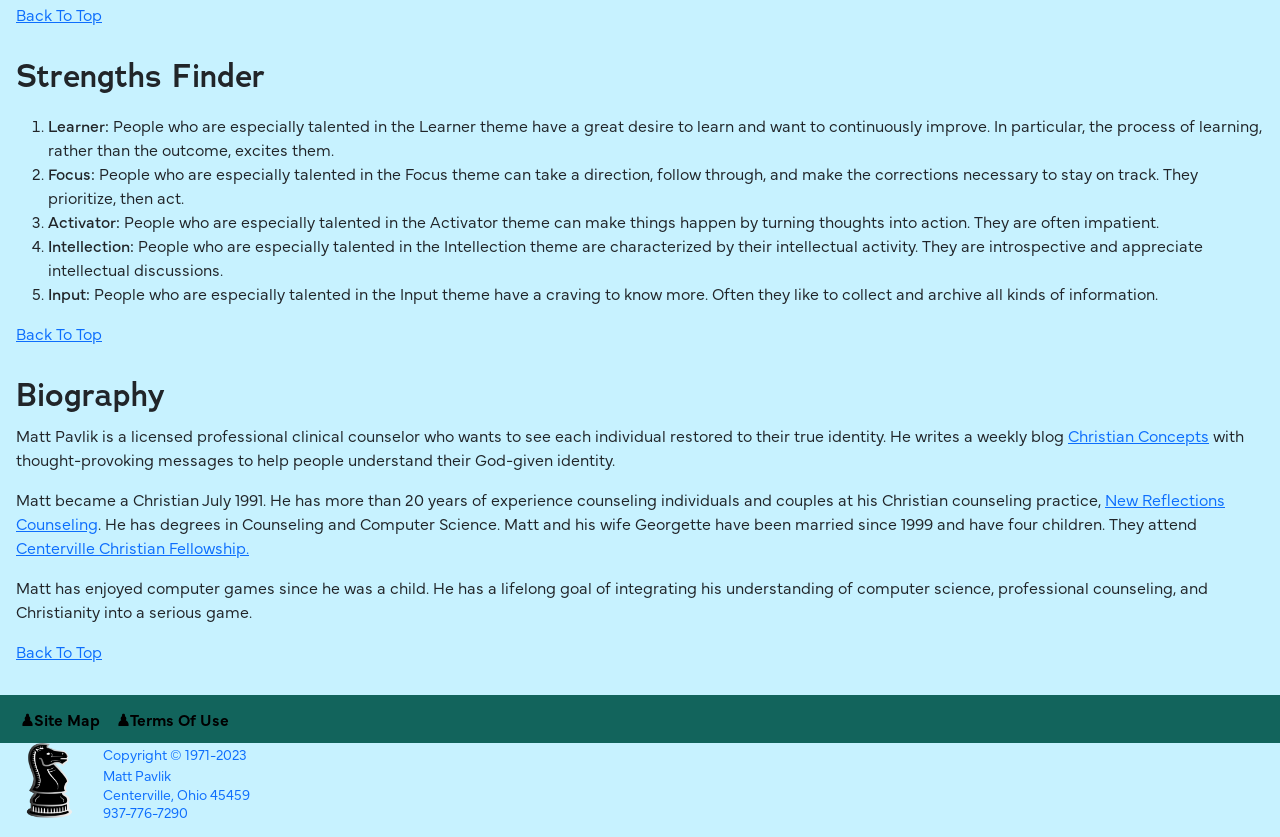Please answer the following question as detailed as possible based on the image: 
How many children do Matt and his wife Georgette have?

The answer can be found in the 'Biography' section, where it is mentioned that 'Matt and his wife Georgette have been married since 1999 and have four children'.